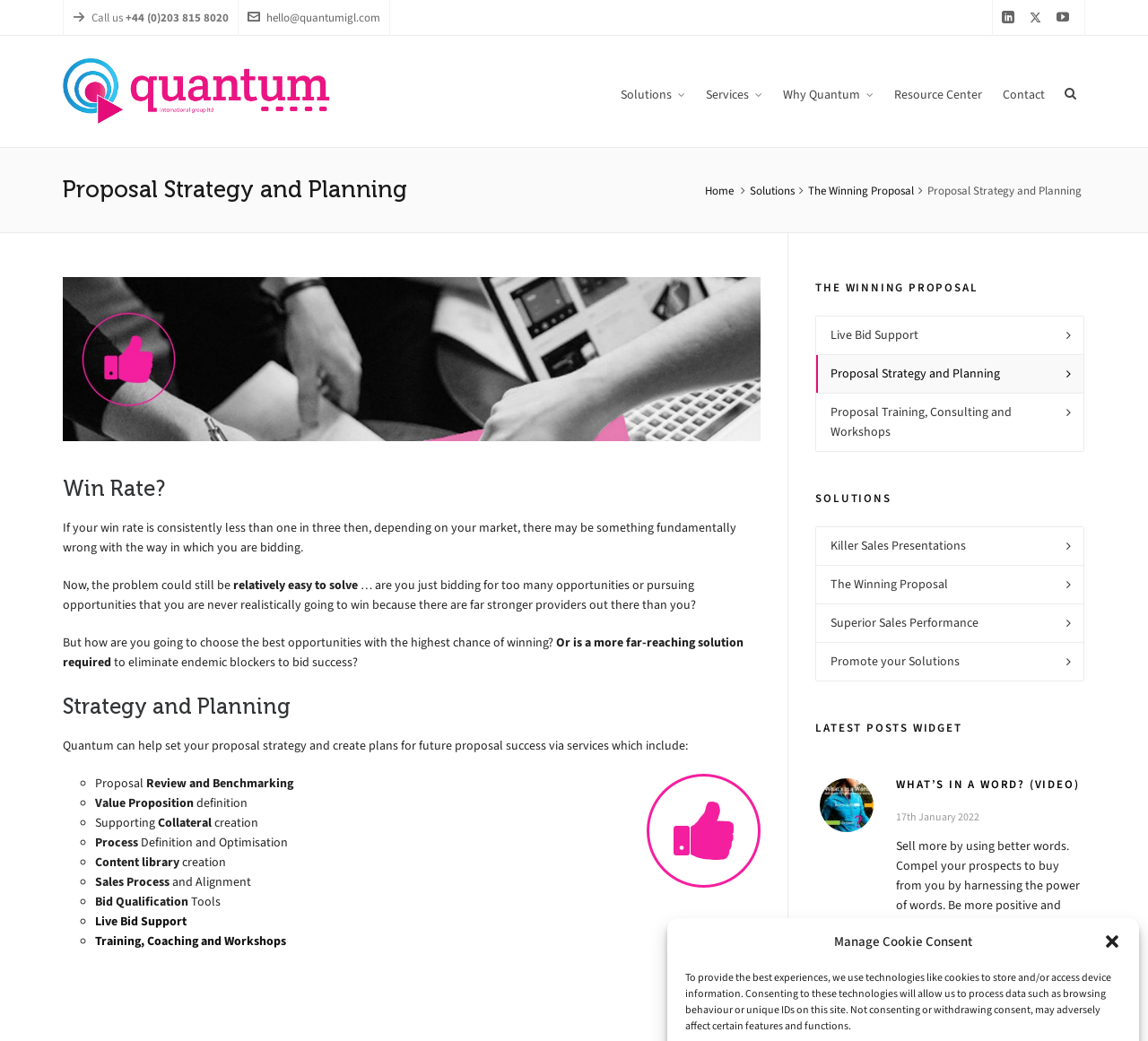Extract the heading text from the webpage.

Proposal Strategy and Planning